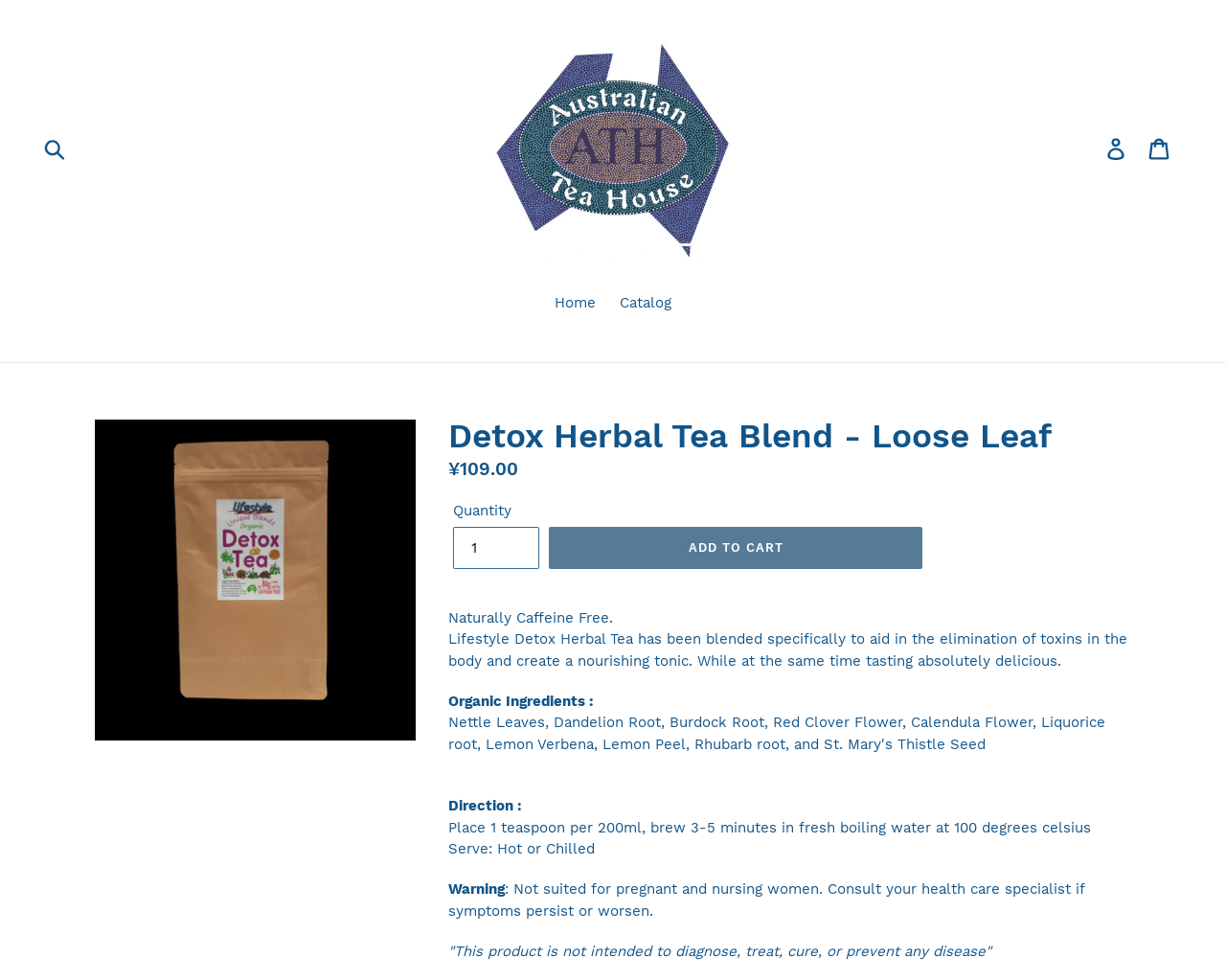Locate the bounding box for the described UI element: "parent_node: Submit aria-label="Search" name="q" placeholder="Search"". Ensure the coordinates are four float numbers between 0 and 1, formatted as [left, top, right, bottom].

[0.043, 0.13, 0.084, 0.173]